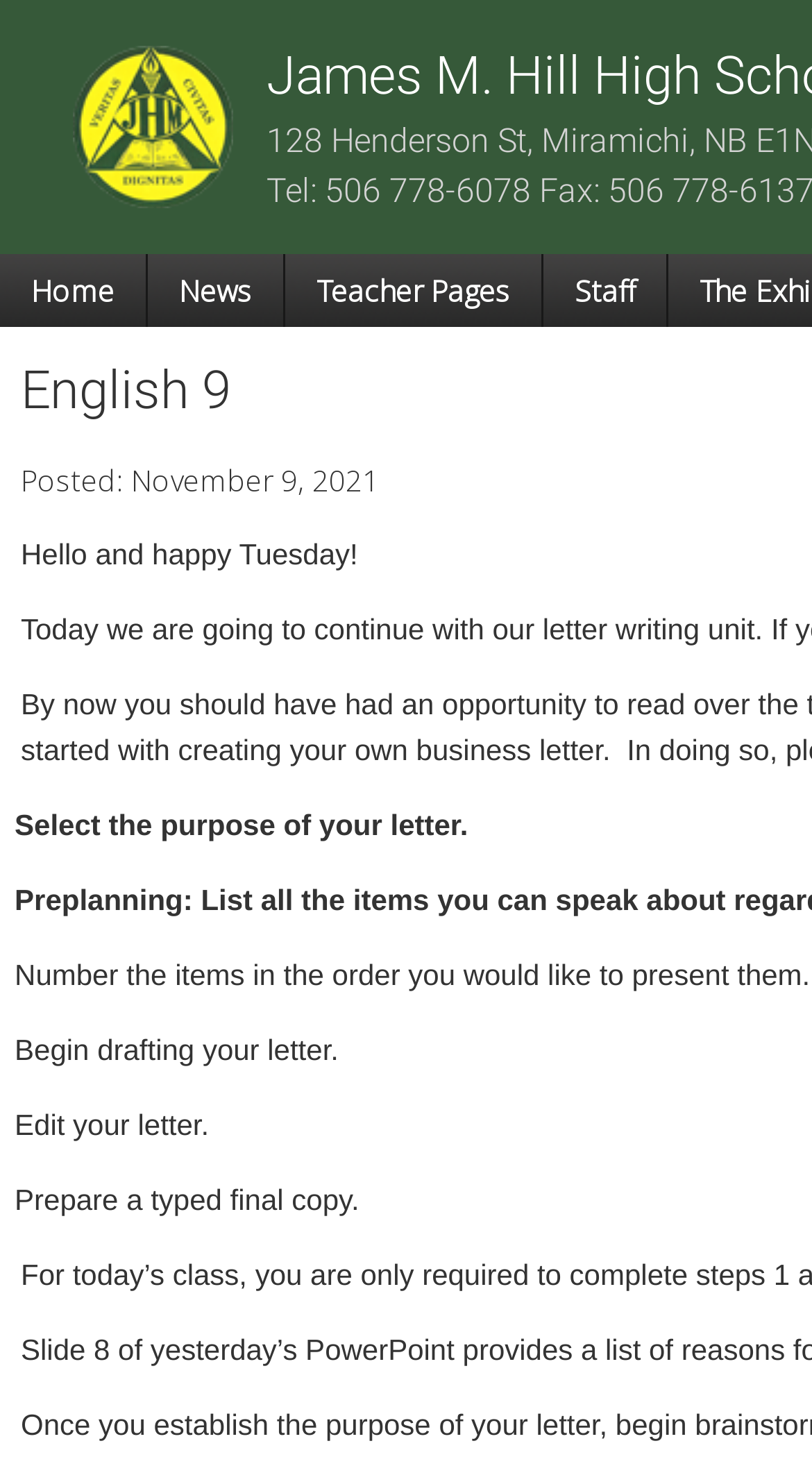Using the format (top-left x, top-left y, bottom-right x, bottom-right y), provide the bounding box coordinates for the described UI element. All values should be floating point numbers between 0 and 1: alt="James M. Hill High School"

[0.09, 0.112, 0.287, 0.139]